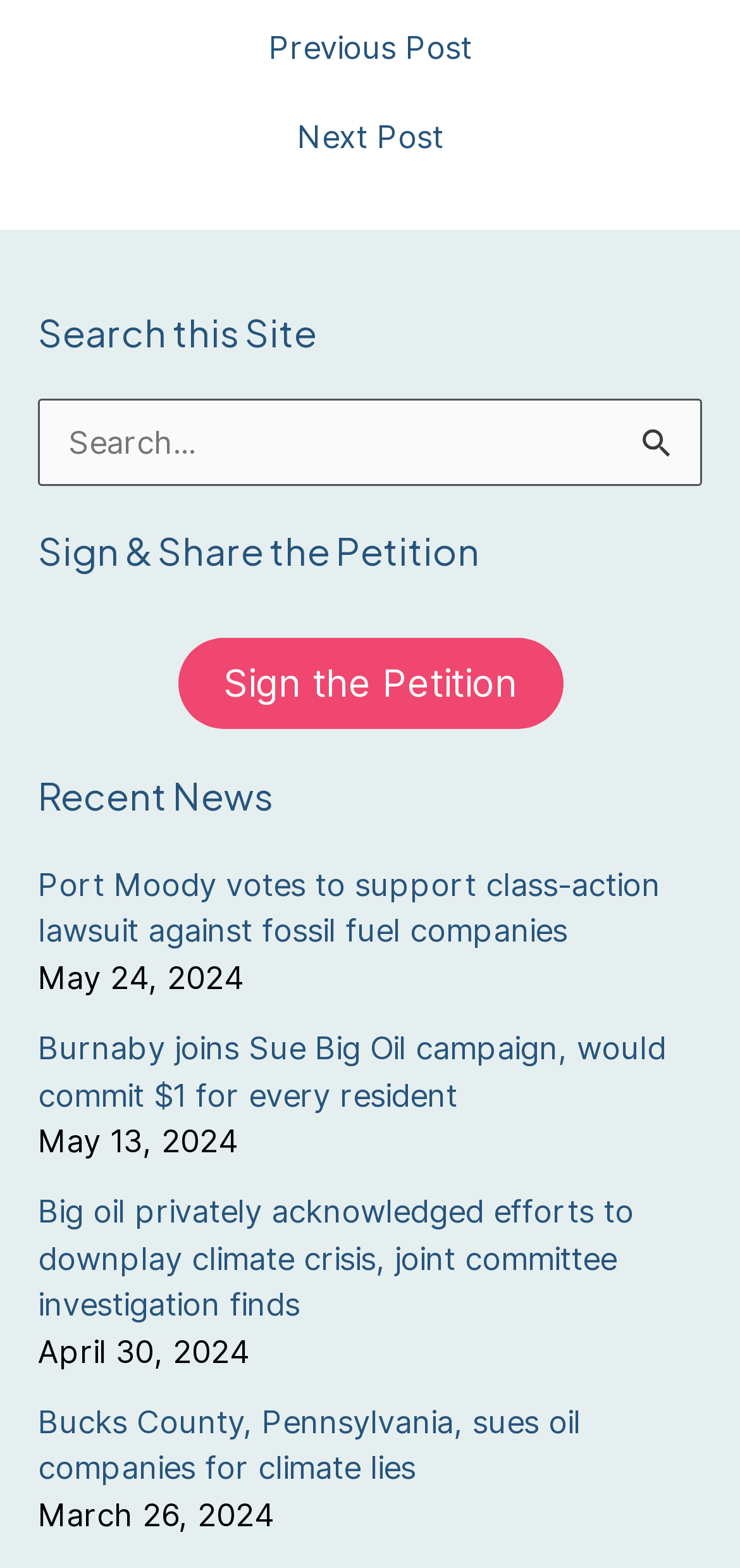Indicate the bounding box coordinates of the element that needs to be clicked to satisfy the following instruction: "Click the 'Menu' button". The coordinates should be four float numbers between 0 and 1, i.e., [left, top, right, bottom].

None